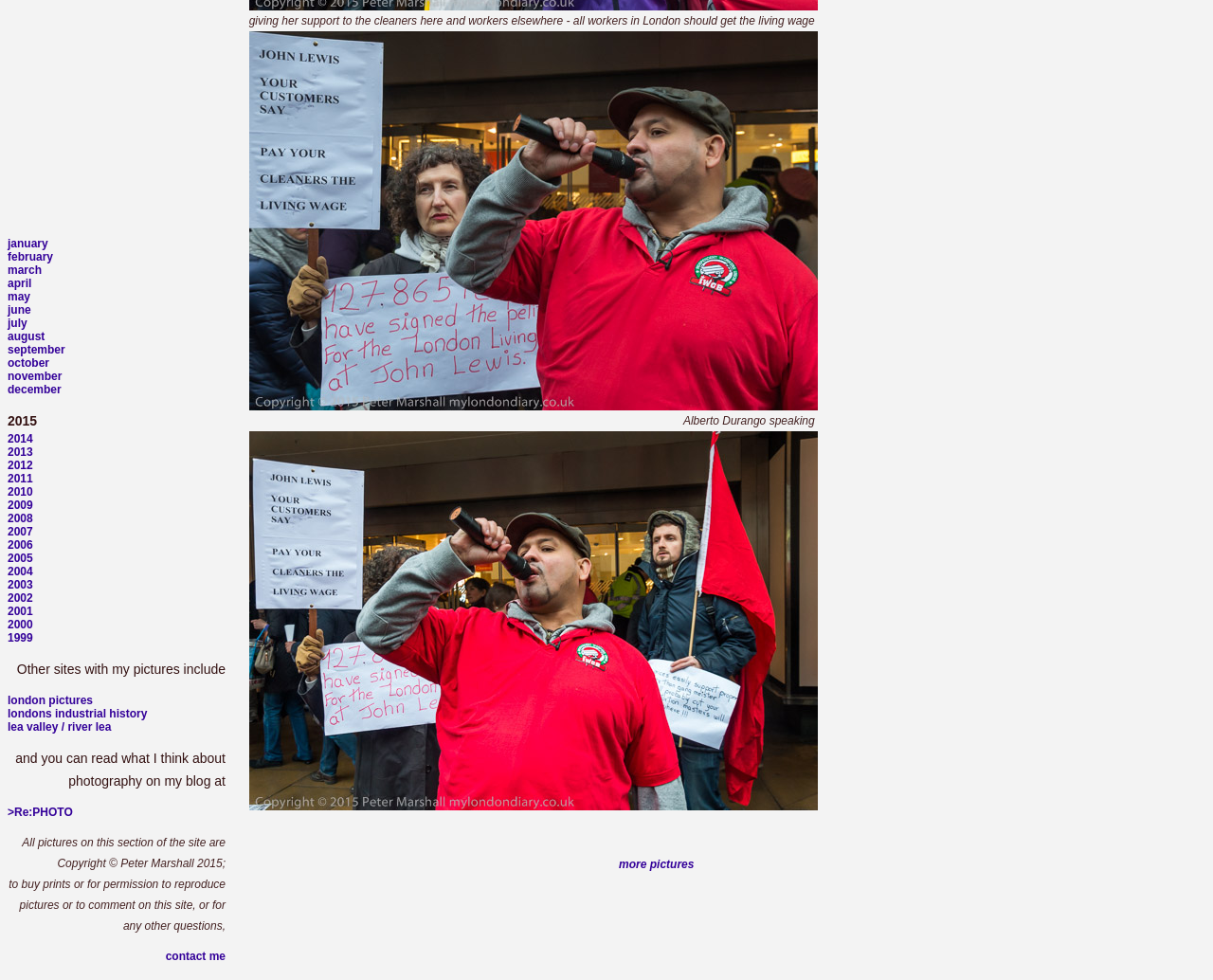Please identify the bounding box coordinates of the element that needs to be clicked to perform the following instruction: "view more pictures".

[0.51, 0.875, 0.572, 0.889]